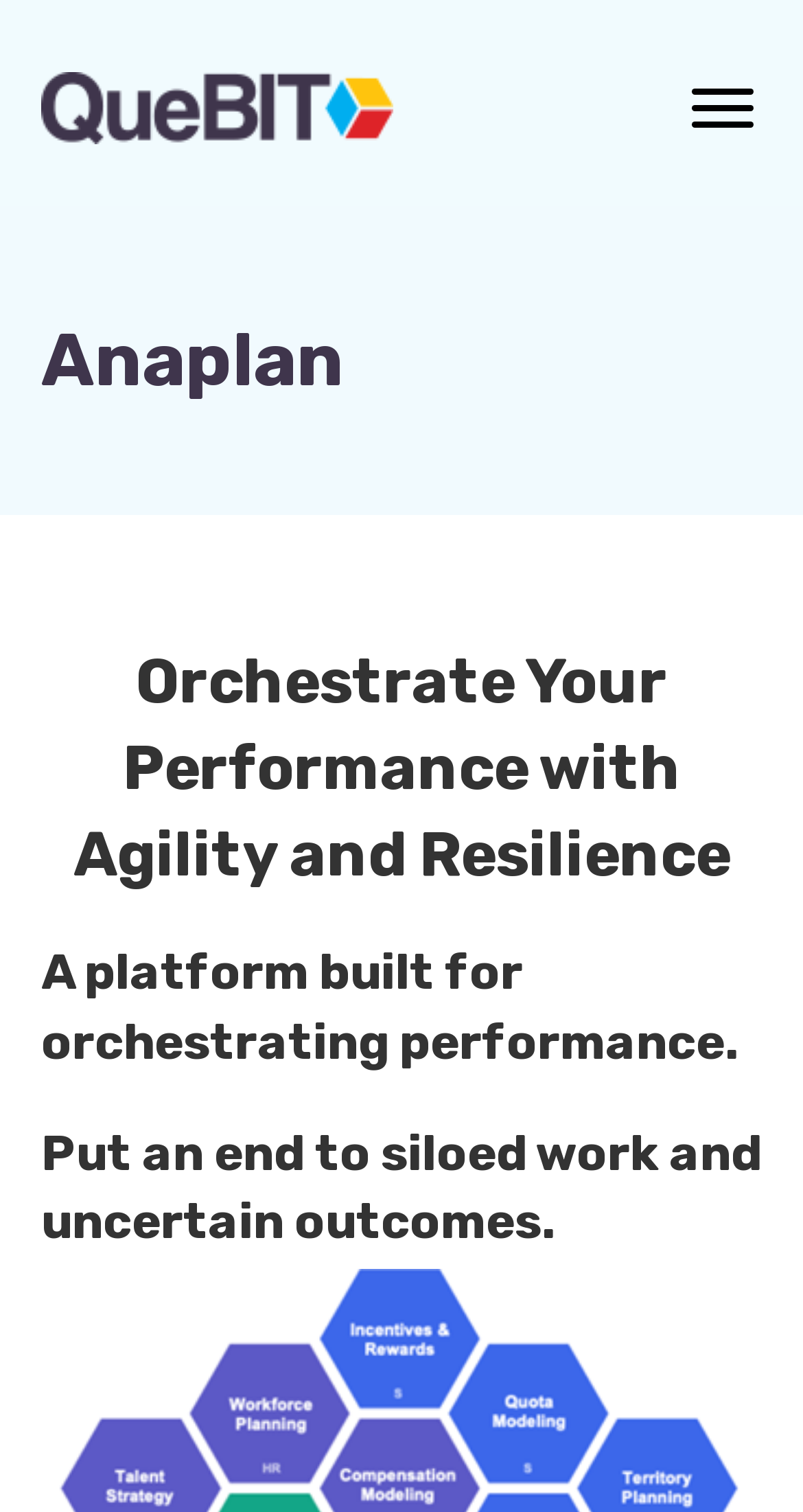What is the main topic of the webpage?
Refer to the image and provide a concise answer in one word or phrase.

Financial Planning & Analysis